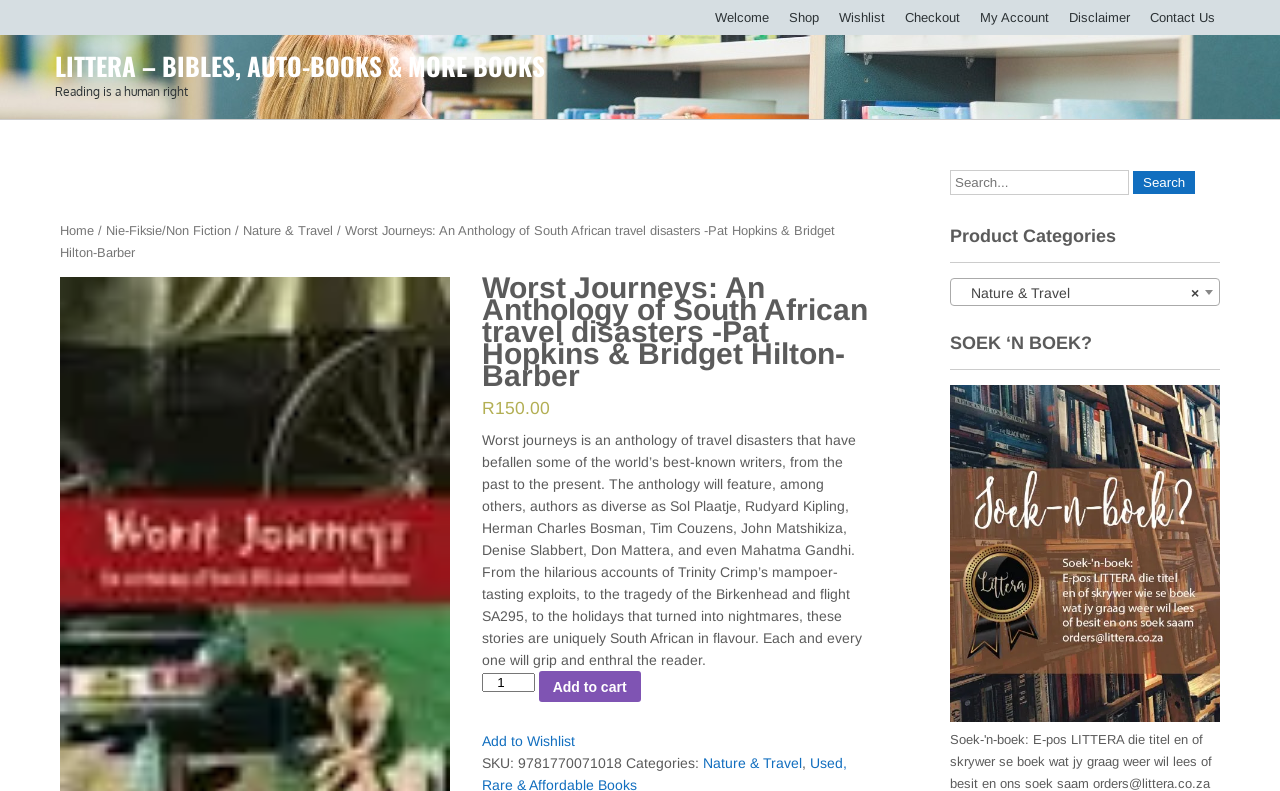Please identify the bounding box coordinates of the element's region that I should click in order to complete the following instruction: "Click on the 'ART' link". The bounding box coordinates consist of four float numbers between 0 and 1, i.e., [left, top, right, bottom].

None